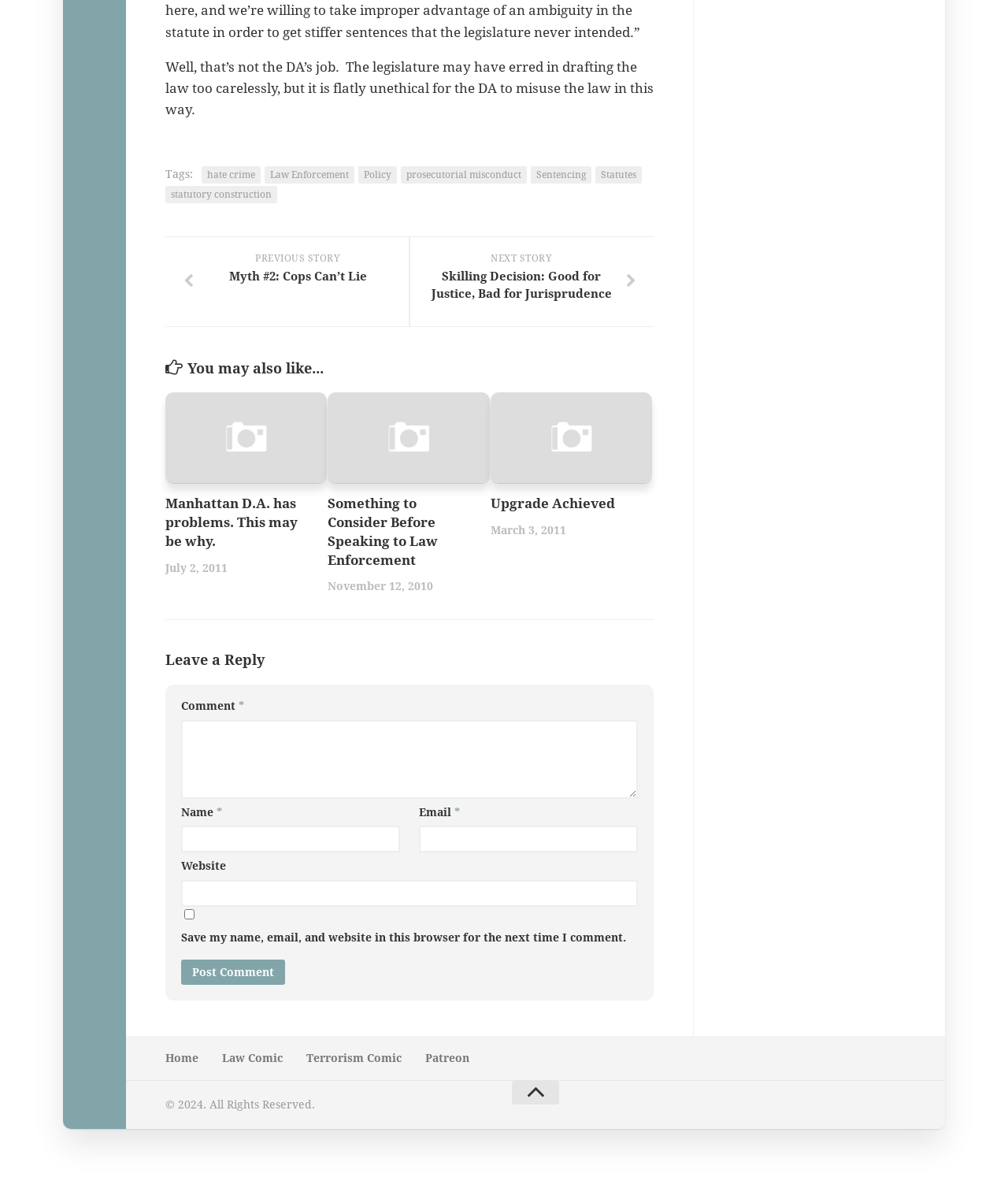What is the function of the checkbox in the comment section?
Using the image, provide a concise answer in one word or a short phrase.

to save user information